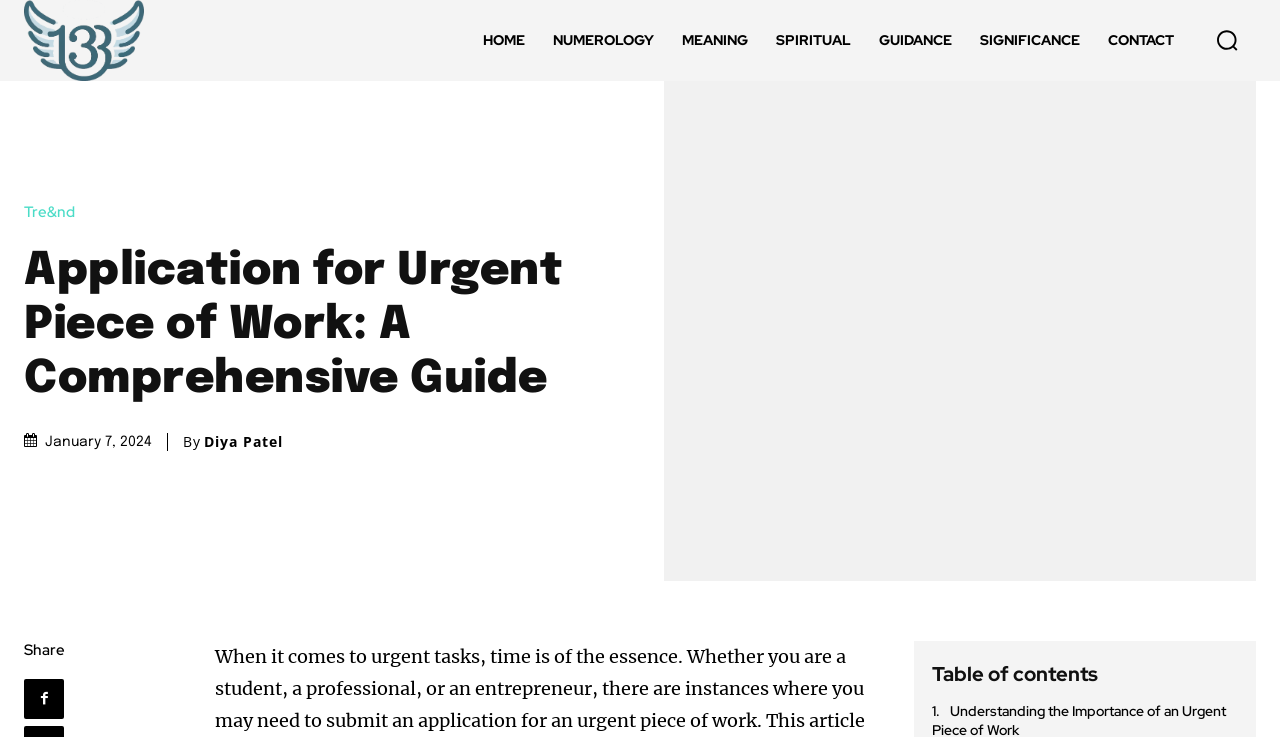Respond to the following question with a brief word or phrase:
What is the date of the article?

January 7, 2024